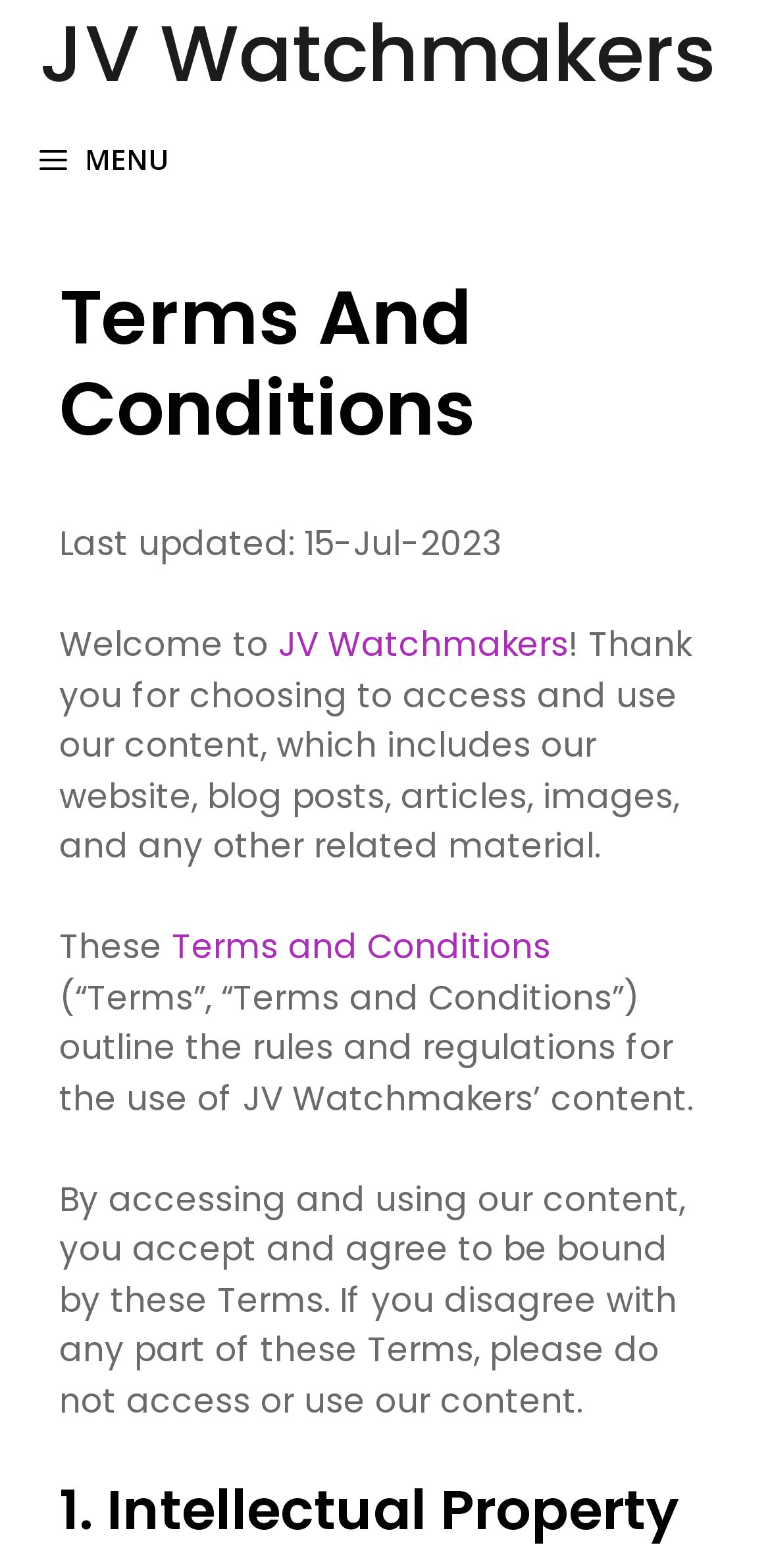Please look at the image and answer the question with a detailed explanation: What is the name of the website?

The name of the website can be found in the link element at the top of the page, which says 'JV Watchmakers'. This is also confirmed by the text 'Welcome to JV Watchmakers' in the introduction.